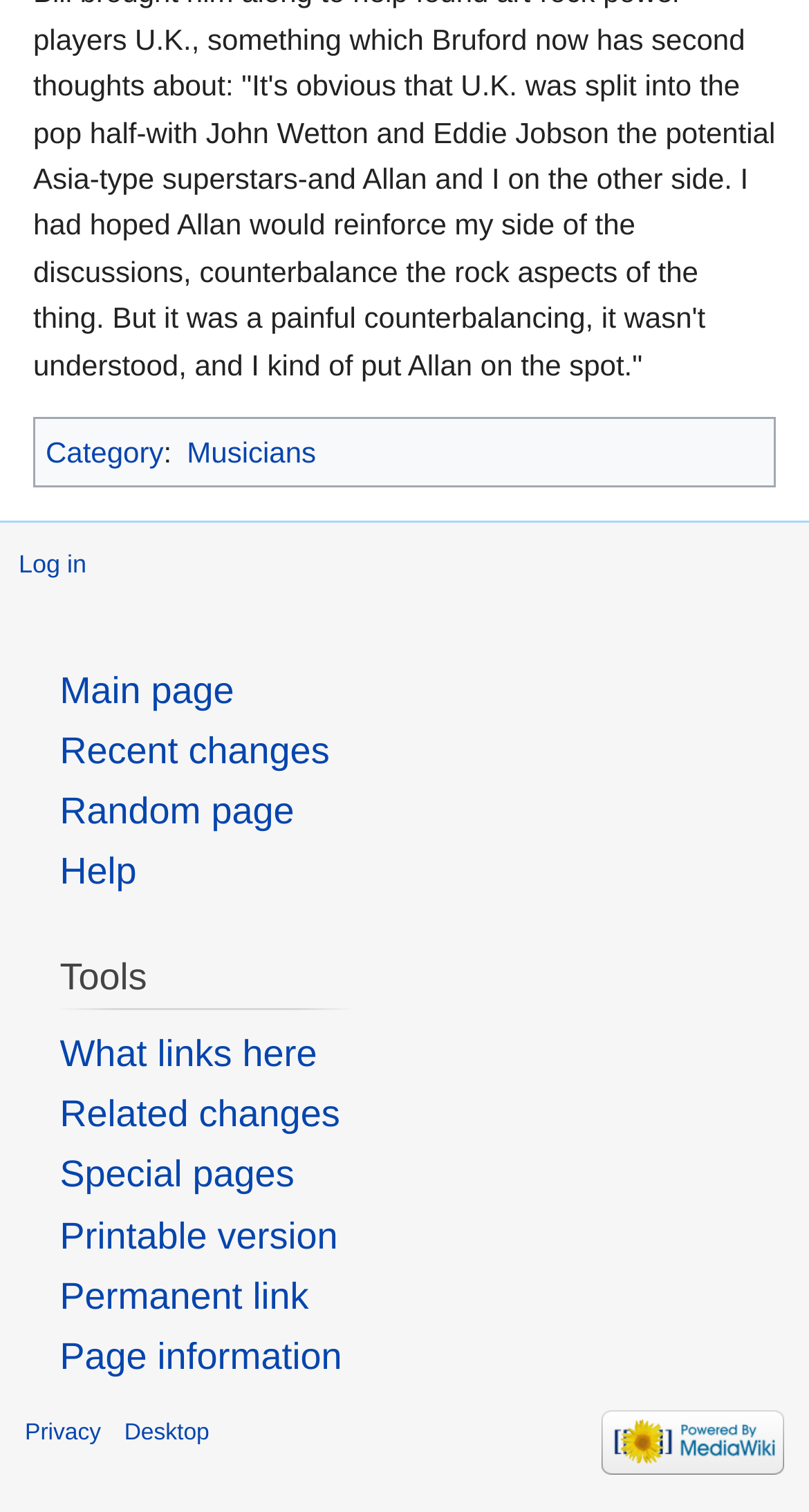Locate the bounding box of the UI element based on this description: "Permanent link". Provide four float numbers between 0 and 1 as [left, top, right, bottom].

[0.074, 0.843, 0.382, 0.871]